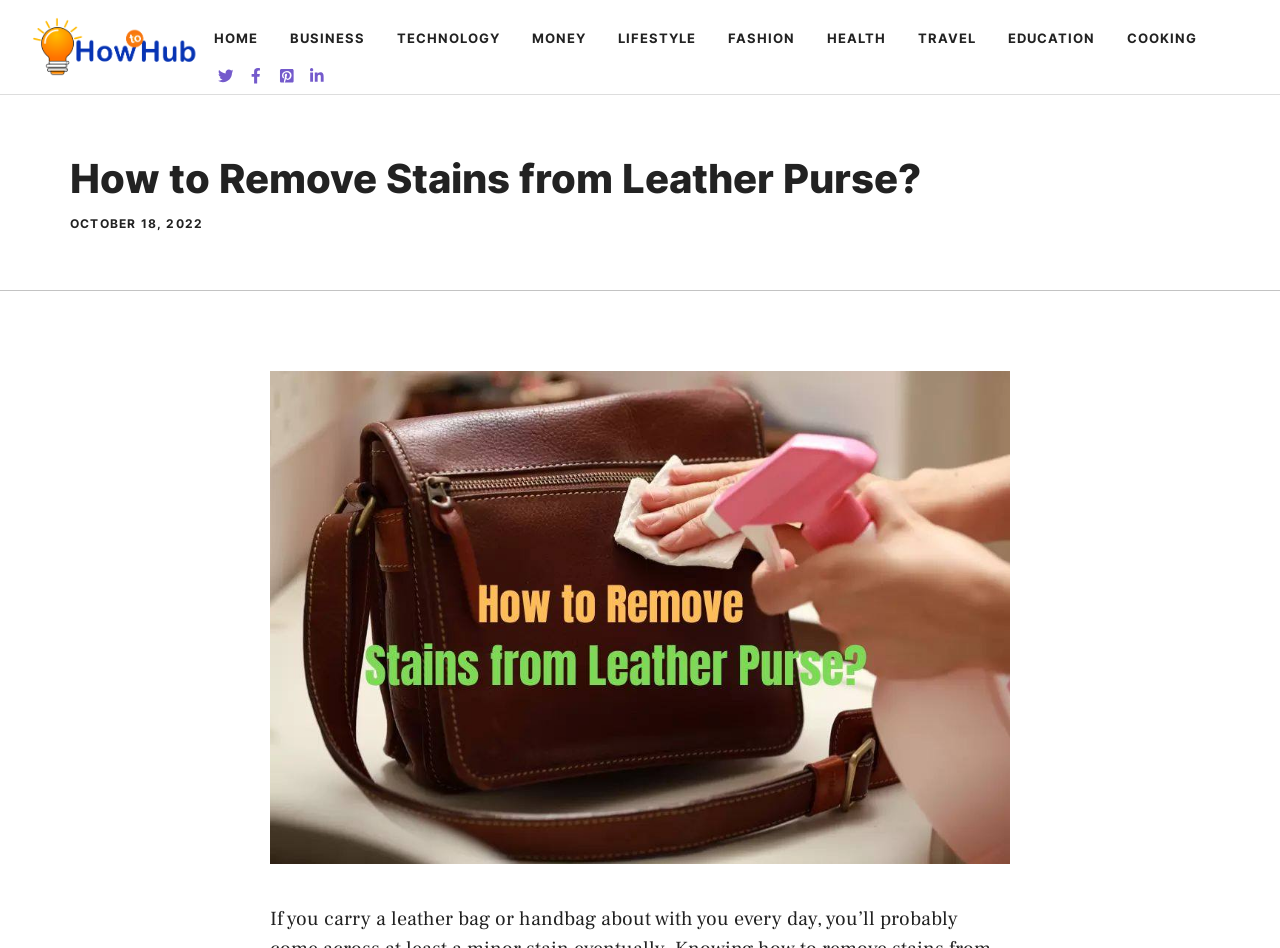Give an extensive and precise description of the webpage.

The webpage is about removing stains from leather purses, with a focus on providing guidelines and techniques. At the top of the page, there is a banner with the site's name, accompanied by a logo image. Below the banner, a navigation menu with 11 links is situated, including "HOME", "BUSINESS", "TECHNOLOGY", and others, which are evenly spaced and take up most of the top section of the page.

The main content of the page is headed by a title, "How to Remove Stains from Leather Purse?", which is centered and prominent. Below the title, there is a timestamp indicating the publication date, "OCTOBER 18, 2022". The main content area features a large image related to removing stains from leather purses, taking up most of the page's real estate.

There are no other notable UI elements or text blocks on the page, suggesting that the main content is likely a detailed guide or article on the topic, which is not immediately visible in the accessibility tree.